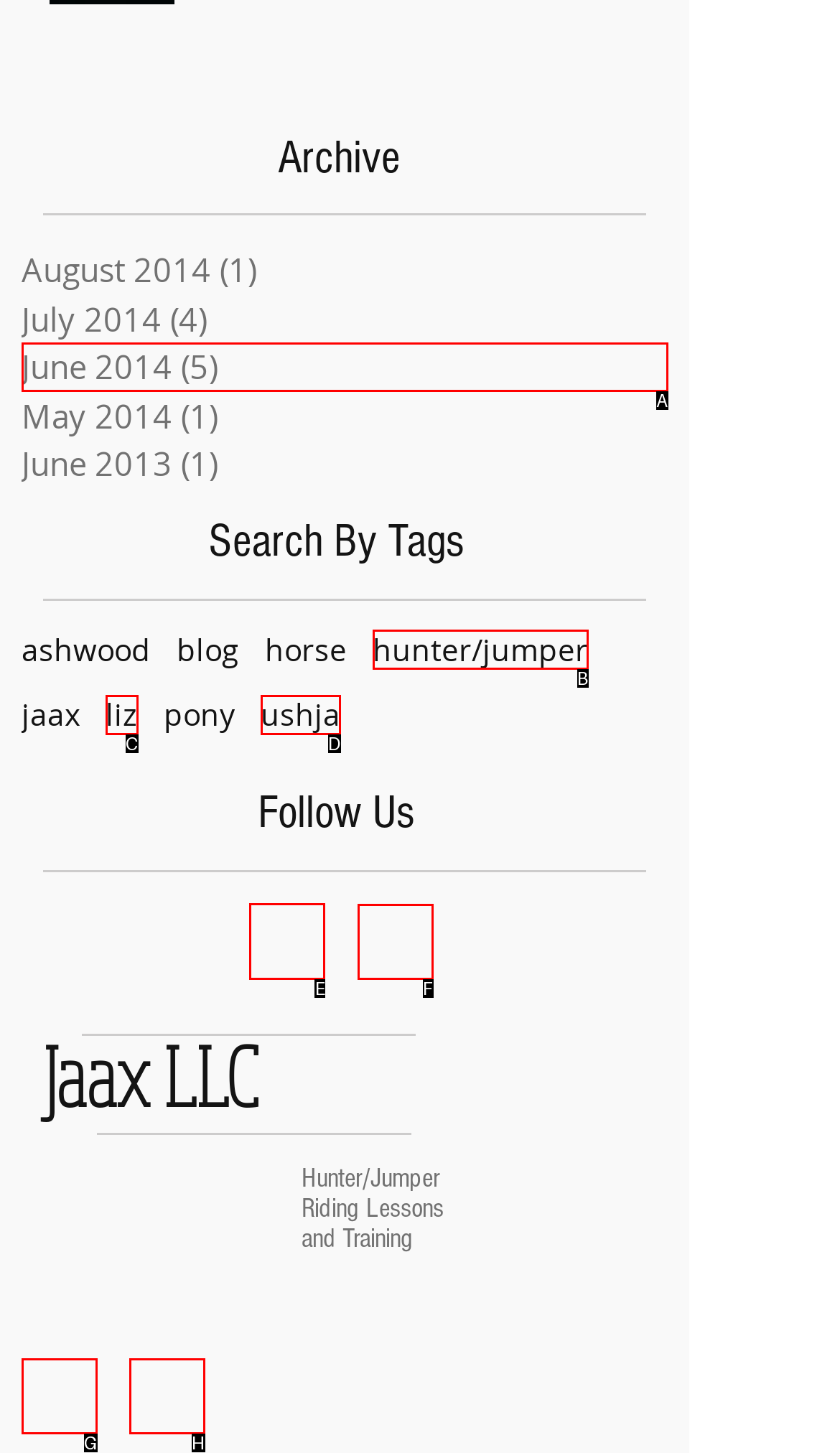Identify the HTML element that should be clicked to accomplish the task: View the post by Heather Cardle
Provide the option's letter from the given choices.

None